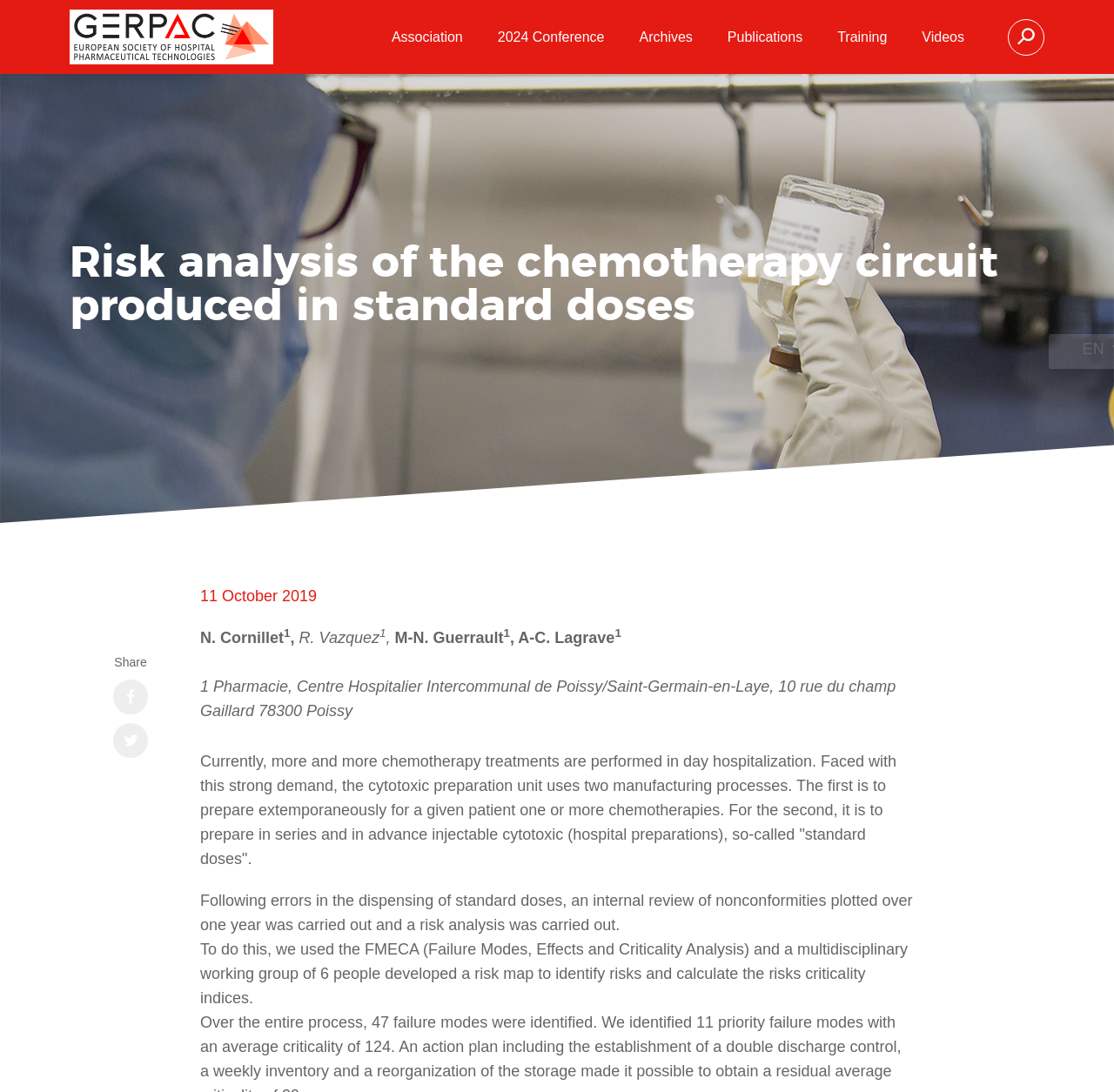What is the primary heading on this webpage?

Risk analysis of the chemotherapy circuit produced in standard doses